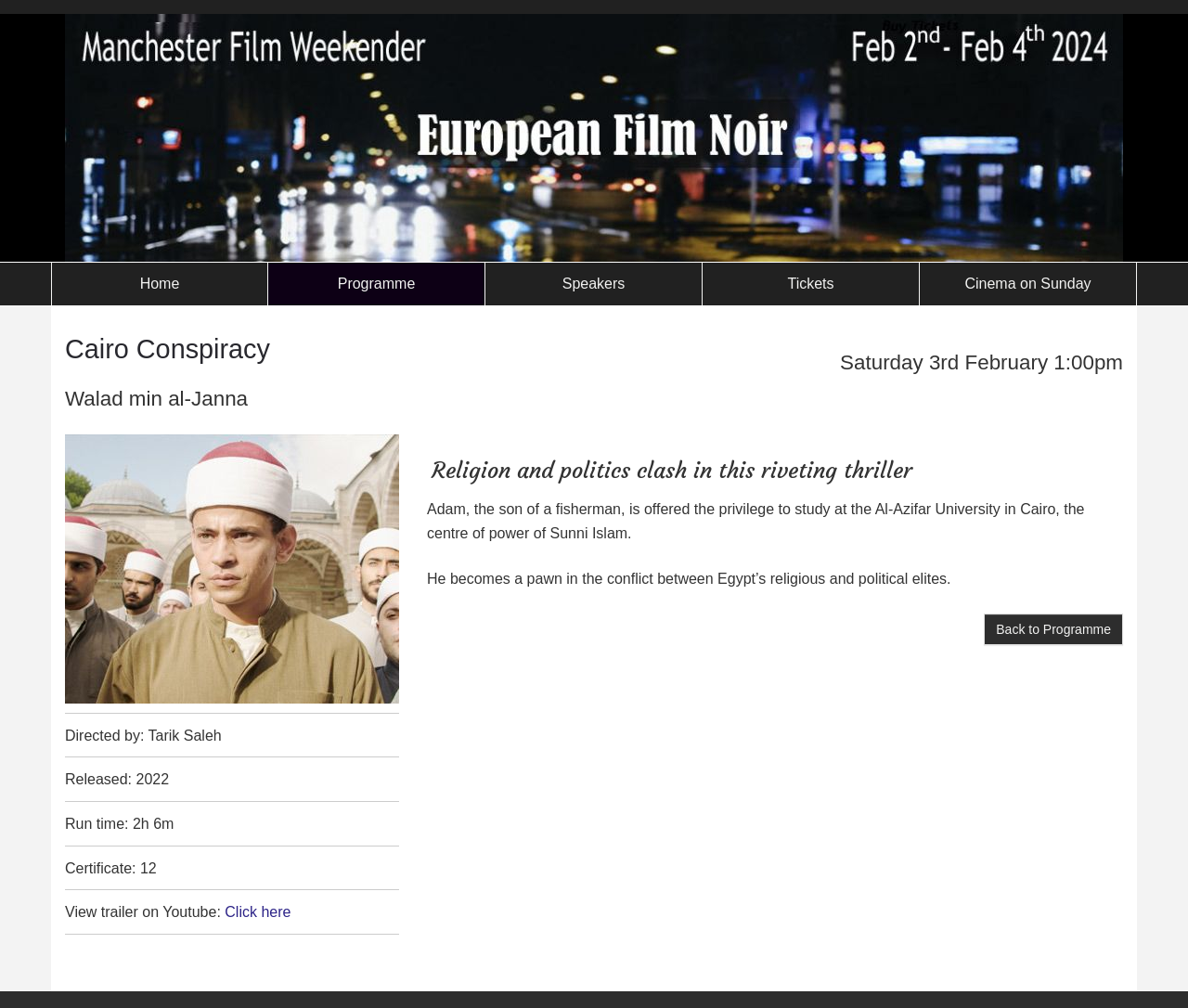What is the name of the director of the film?
Refer to the image and provide a thorough answer to the question.

The name of the director of the film can be found in the section that lists the film's details, where it says 'Directed by: Tarik Saleh'. This information is located below the film's title and above the description of the film.